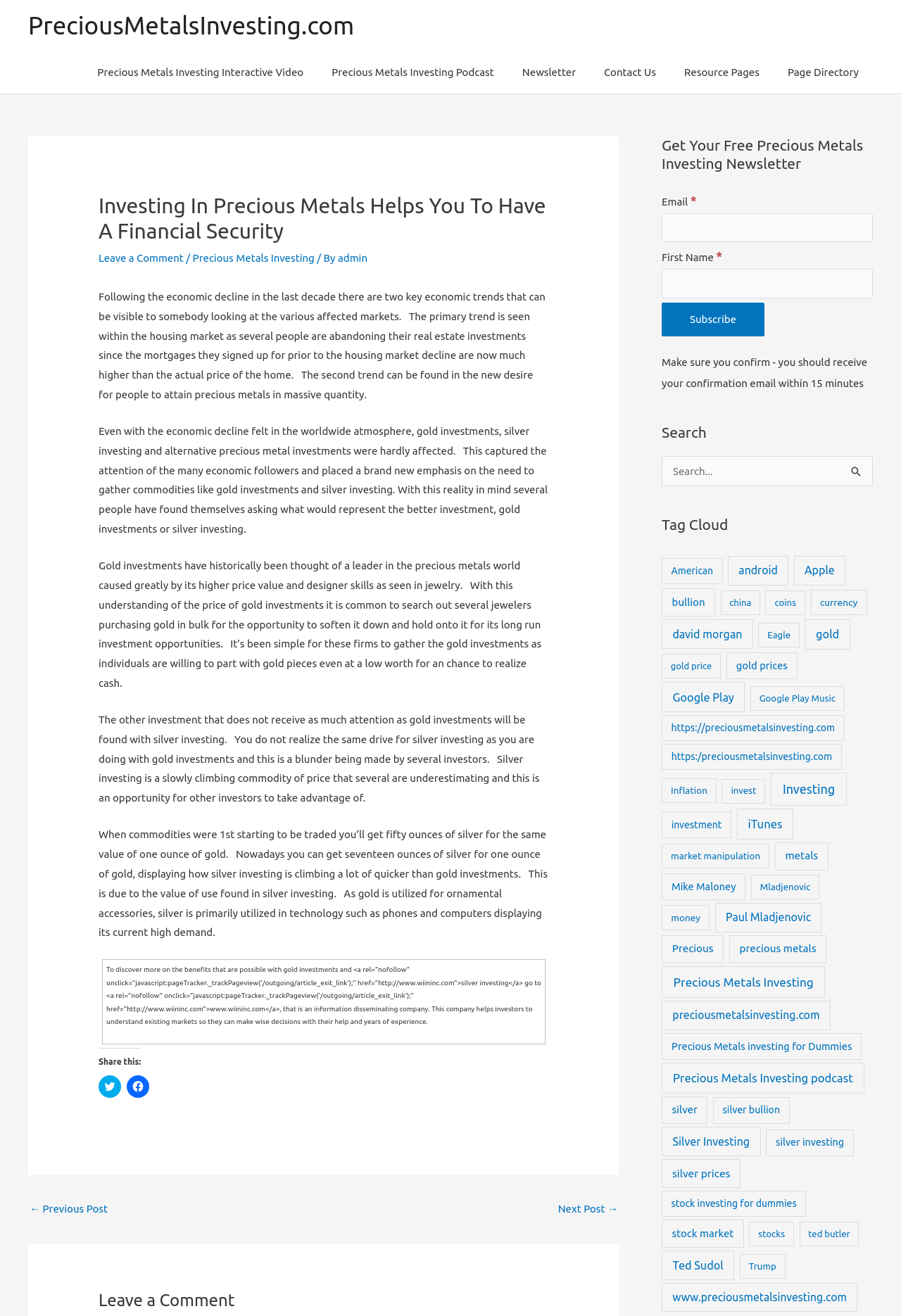Review the image closely and give a comprehensive answer to the question: What is the main topic of this webpage?

Based on the webpage content, the main topic is about investing in precious metals, which is evident from the article's title, 'Investing In Precious Metals Helps You To Have A Financial Security', and the various sections discussing gold and silver investments.